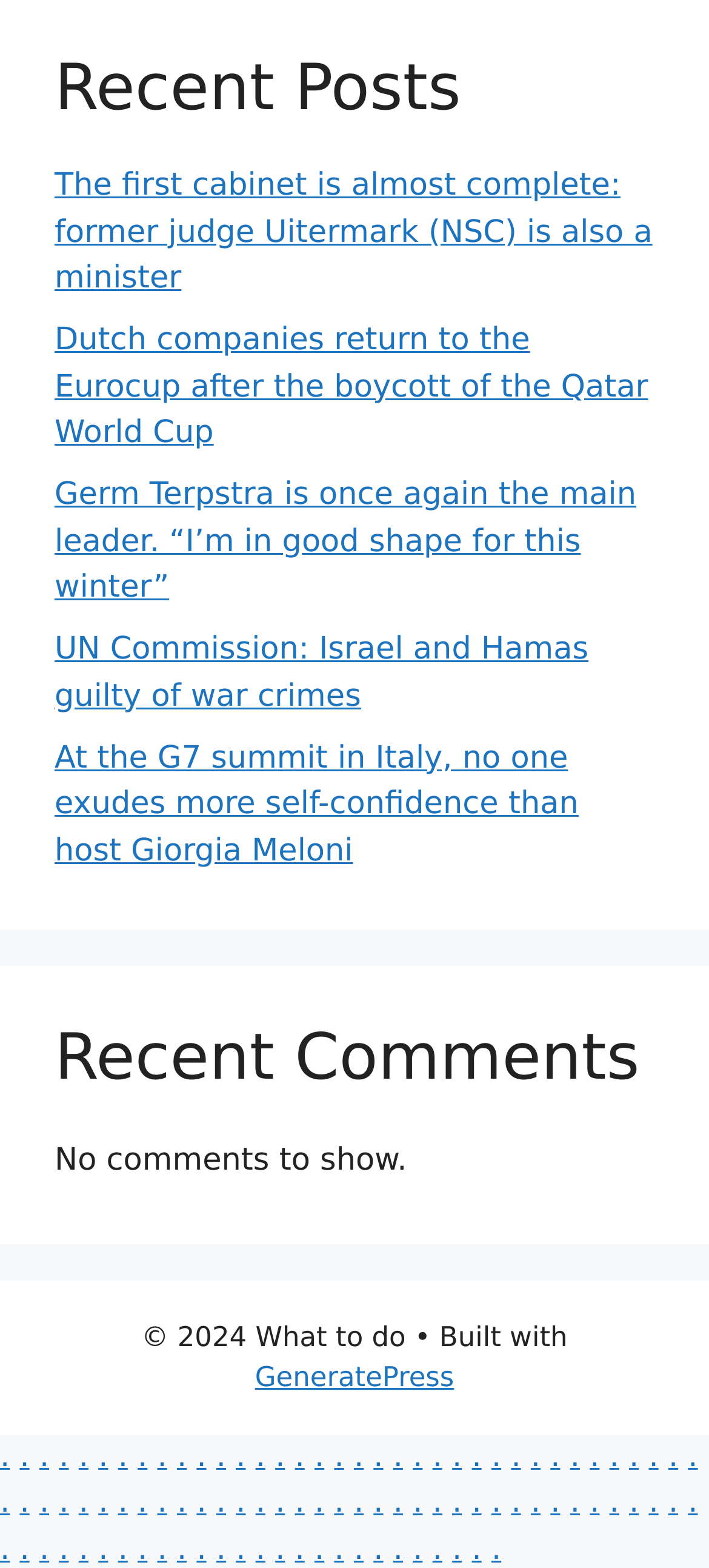What is the copyright year of the website?
Refer to the screenshot and deliver a thorough answer to the question presented.

I looked at the footer of the webpage and found the static text element that says '© 2024 What to do'. The year mentioned is 2024, which is the copyright year of the website.